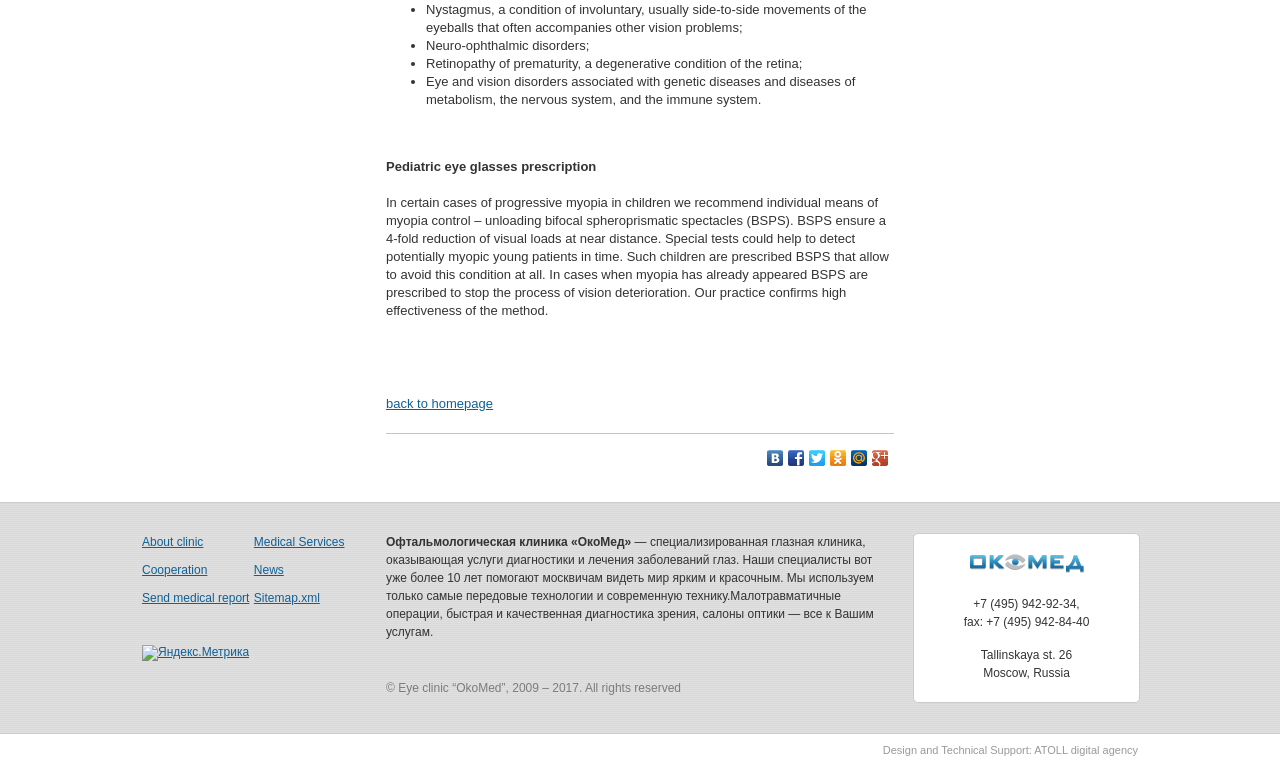Identify the bounding box coordinates of the region I need to click to complete this instruction: "Click the 'back to homepage' link".

[0.302, 0.516, 0.385, 0.536]